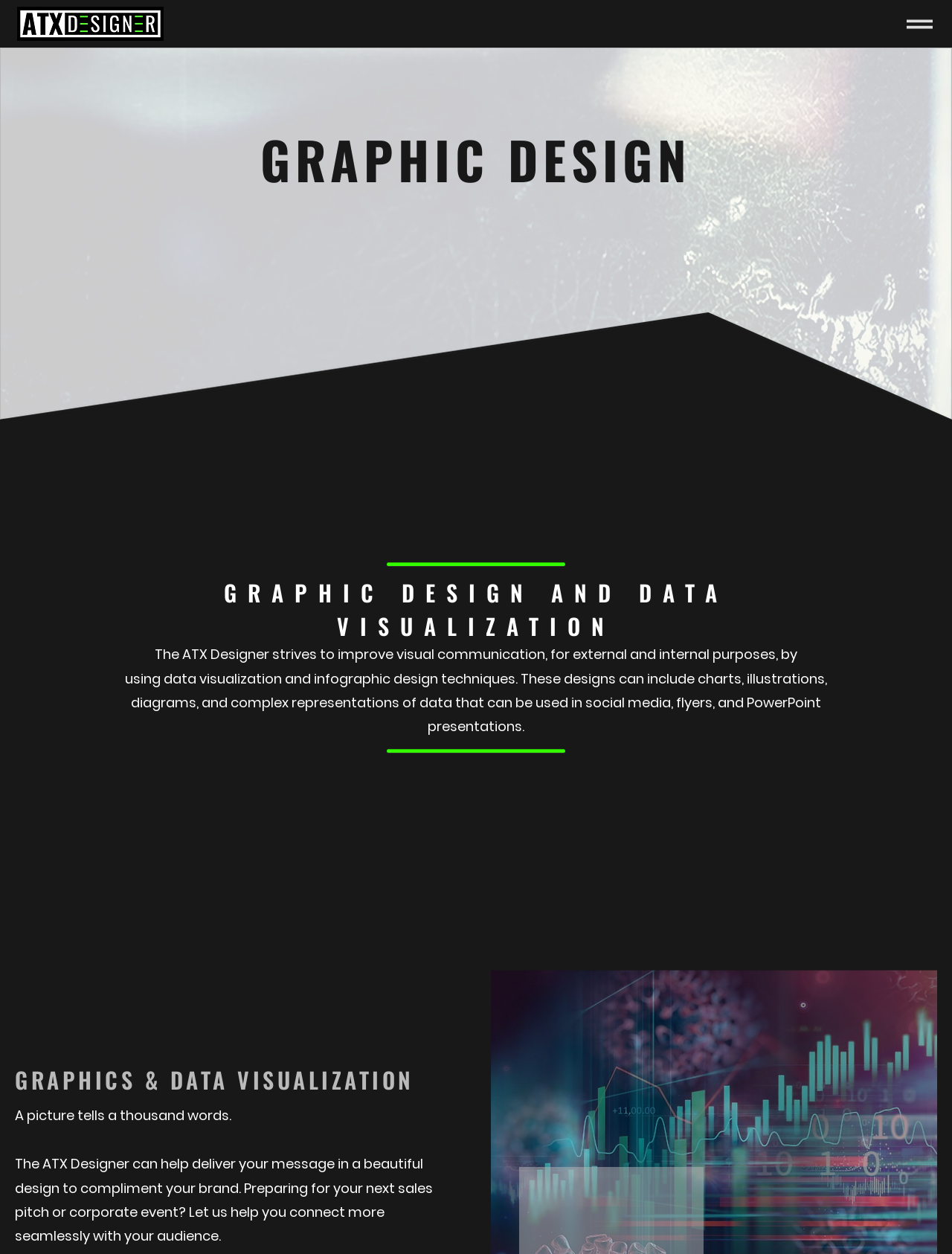What types of designs can be created?
Answer the question with a detailed explanation, including all necessary information.

The webpage mentions that data visualization designs can include charts, illustrations, diagrams, and complex representations of data. This is stated in the text 'These designs can include charts, illustrations, diagrams, and complex representations of data that can be used in...'